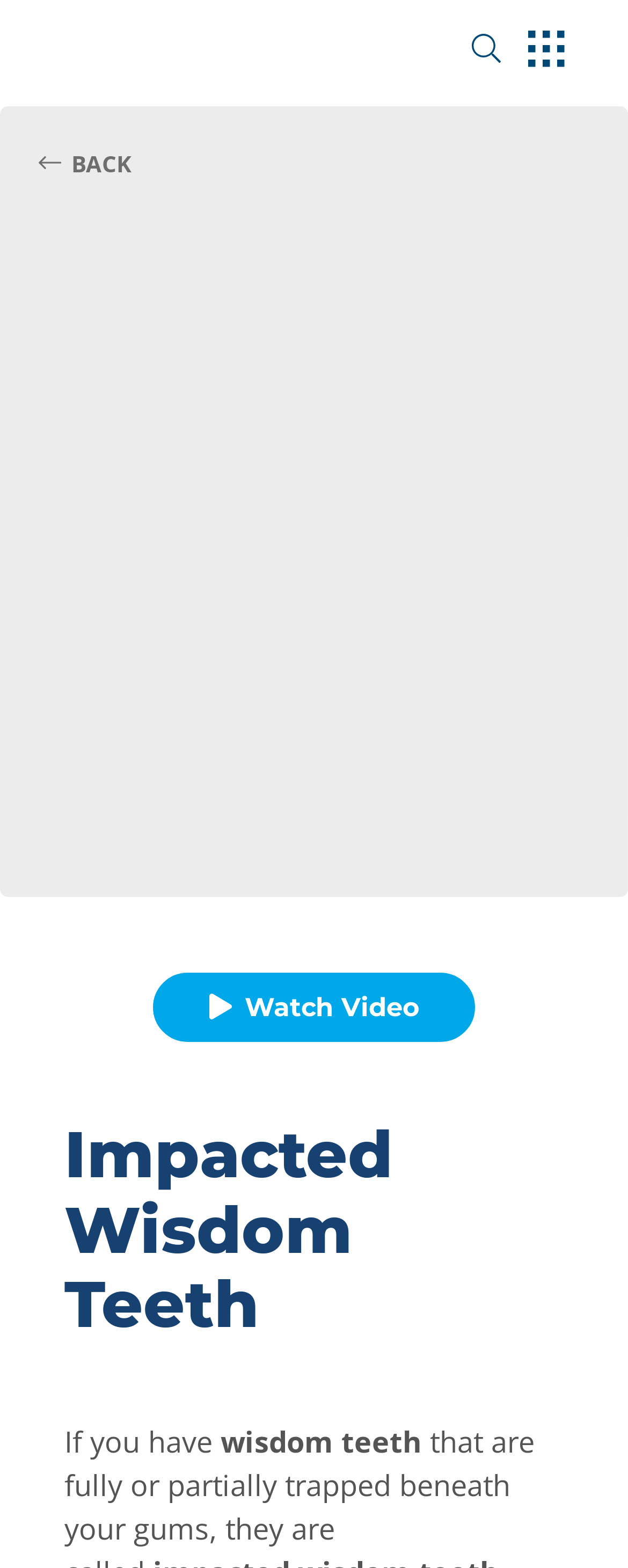Provide a one-word or short-phrase response to the question:
What is the location of the dental service?

Tyler, Texas